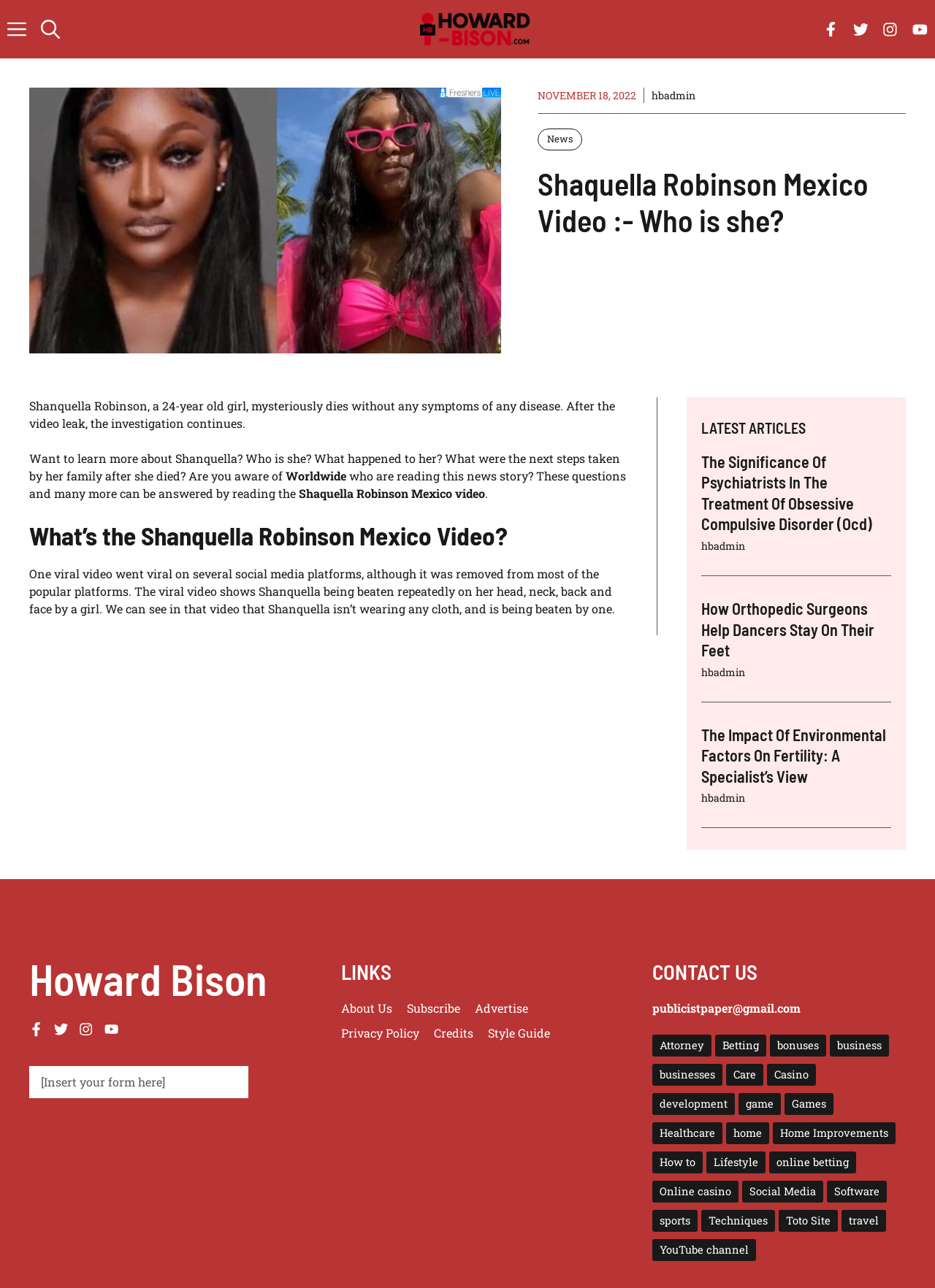Determine the bounding box coordinates of the clickable element necessary to fulfill the instruction: "Learn more about 'The Significance Of Psychiatrists In The Treatment Of Obsessive Compulsive Disorder (Ocd)'". Provide the coordinates as four float numbers within the 0 to 1 range, i.e., [left, top, right, bottom].

[0.75, 0.351, 0.933, 0.414]